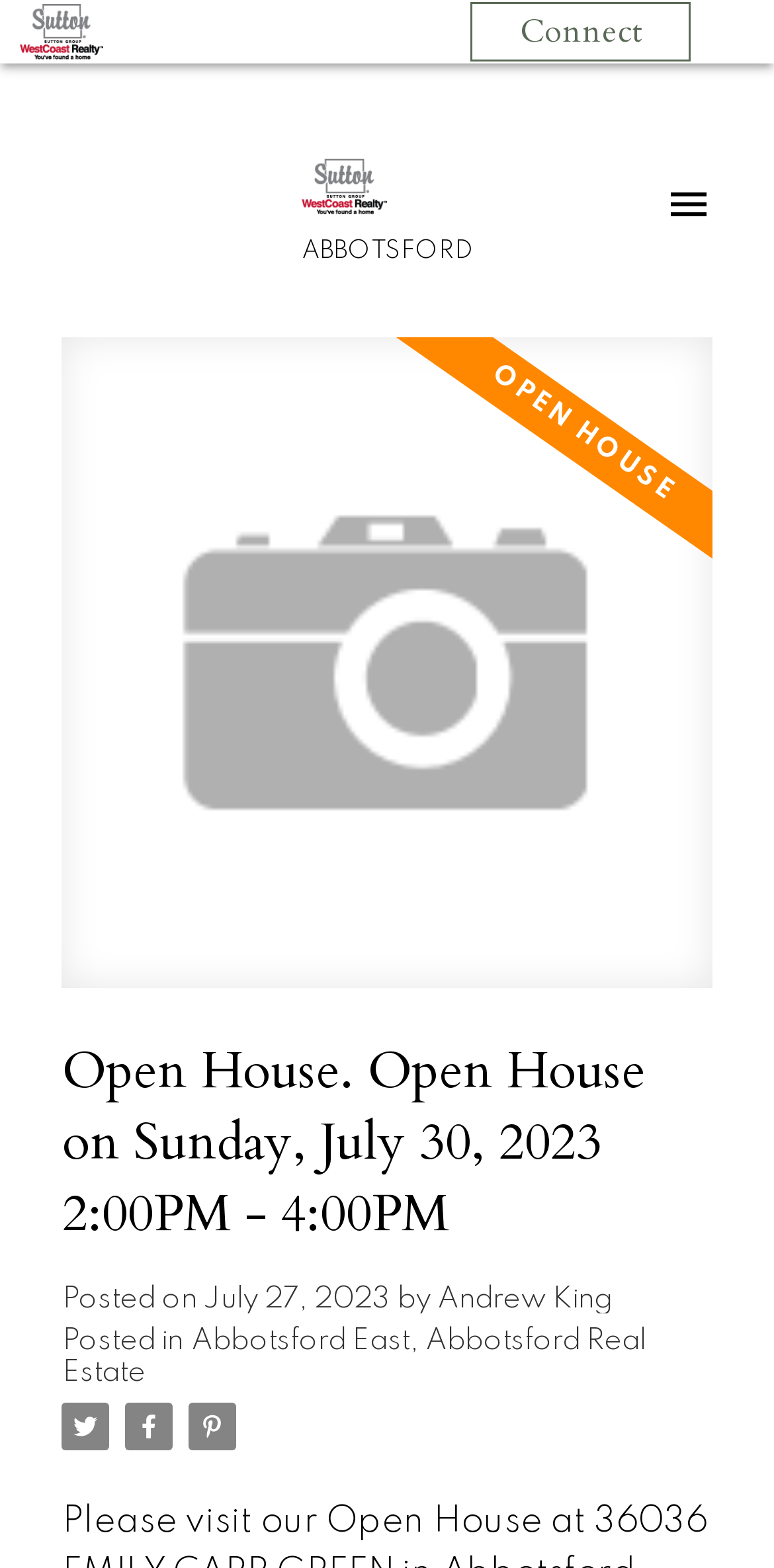From the screenshot, find the bounding box of the UI element matching this description: "Call (512) 934-2370". Supply the bounding box coordinates in the form [left, top, right, bottom], each a float between 0 and 1.

None